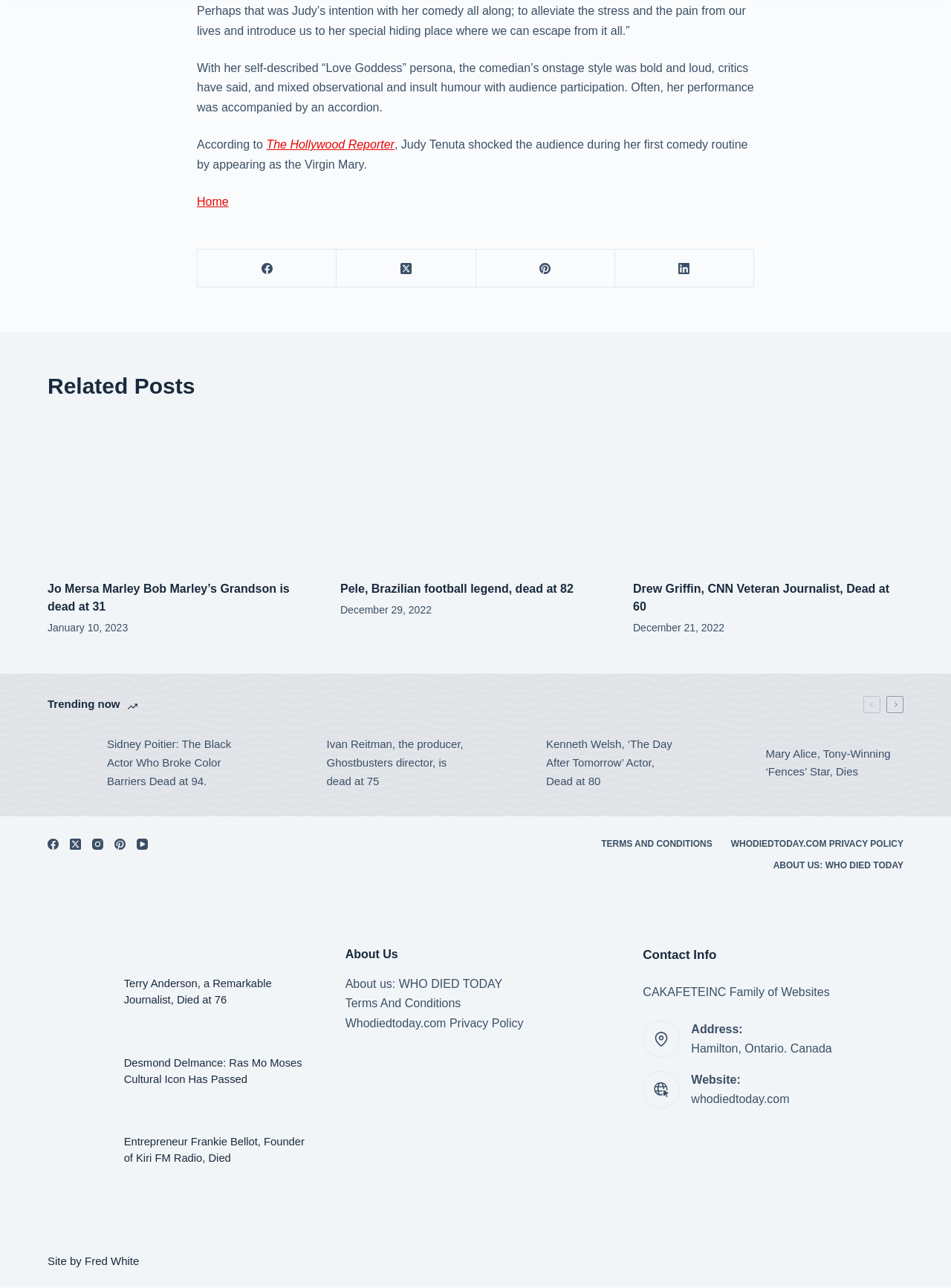Find the bounding box coordinates for the HTML element described in this sentence: "Home". Provide the coordinates as four float numbers between 0 and 1, in the format [left, top, right, bottom].

None